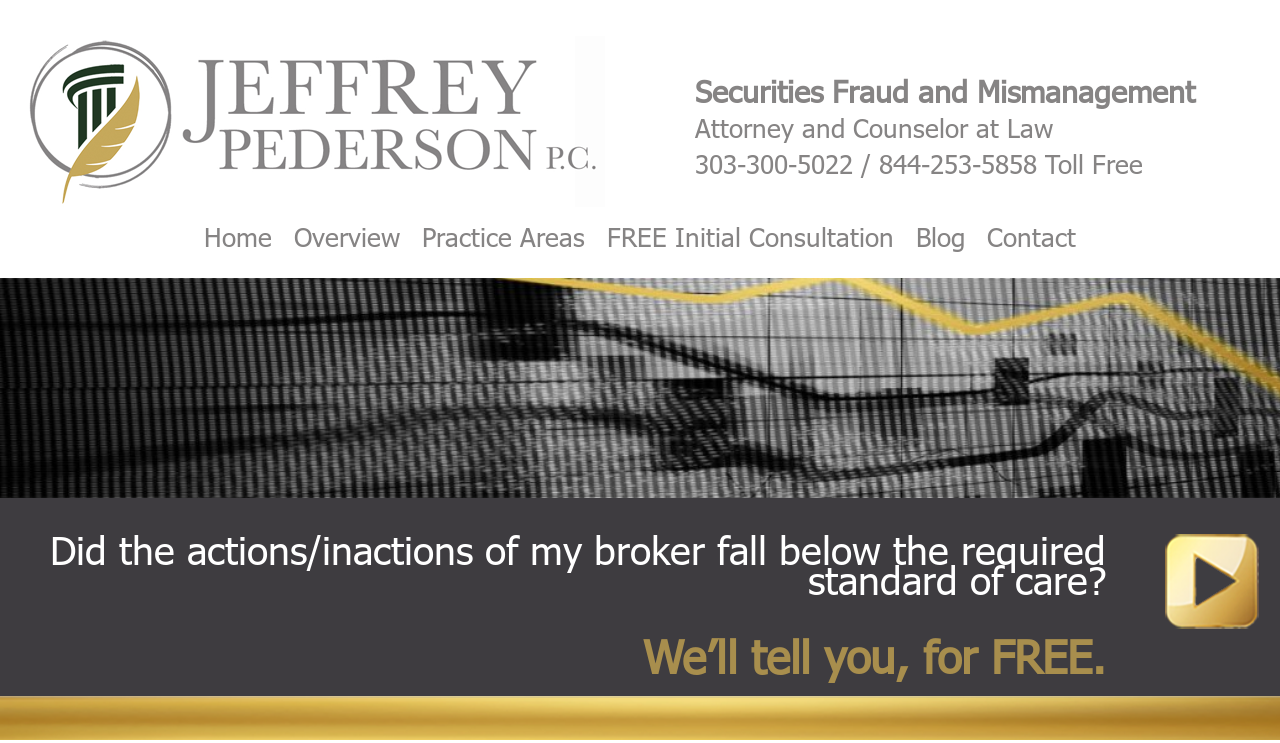Determine the bounding box coordinates of the clickable element necessary to fulfill the instruction: "Click the image at the top-right corner". Provide the coordinates as four float numbers within the 0 to 1 range, i.e., [left, top, right, bottom].

[0.91, 0.719, 0.983, 0.846]